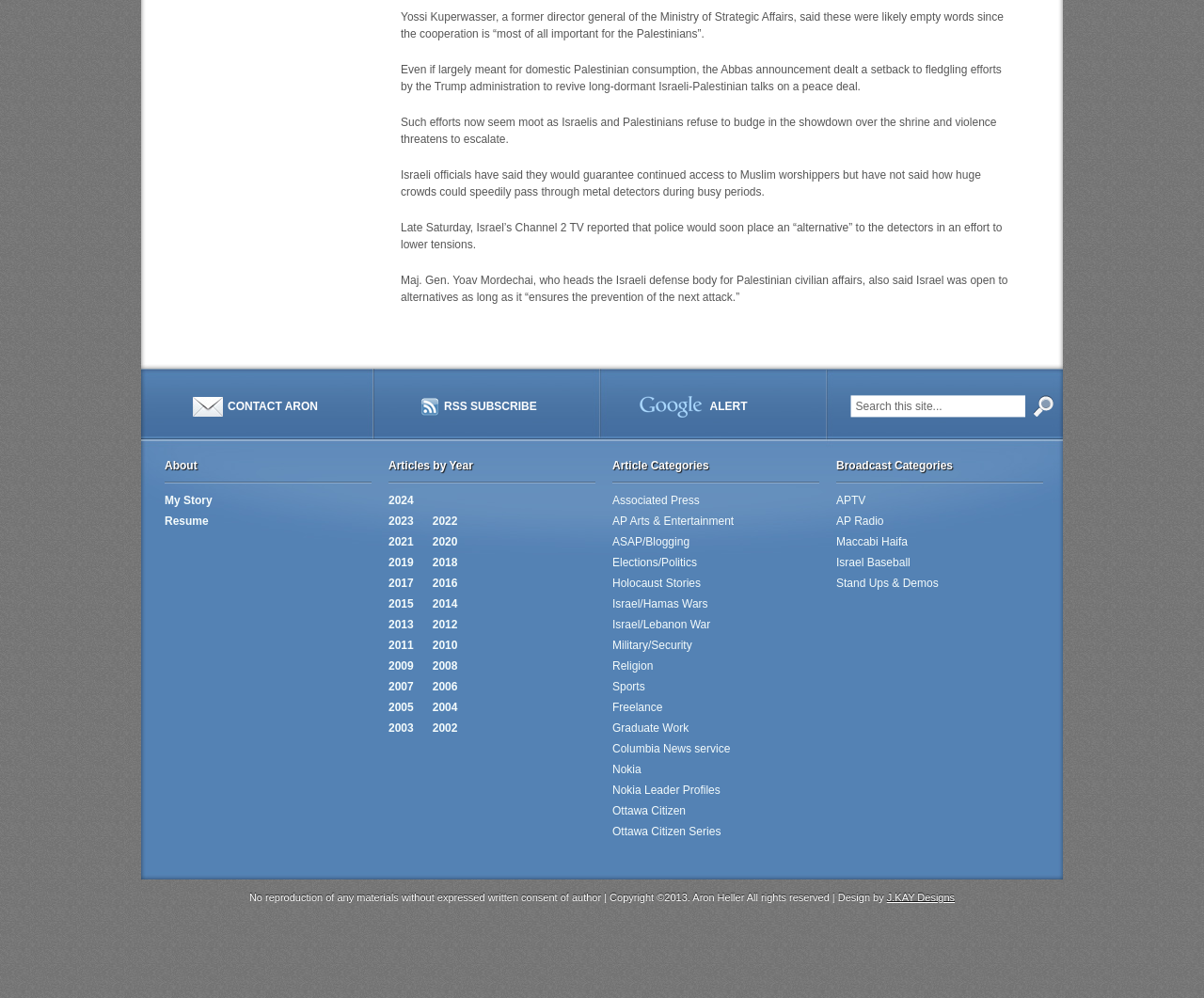Return the bounding box coordinates of the UI element that corresponds to this description: "AP Arts & Entertainment". The coordinates must be given as four float numbers in the range of 0 and 1, [left, top, right, bottom].

[0.509, 0.516, 0.61, 0.529]